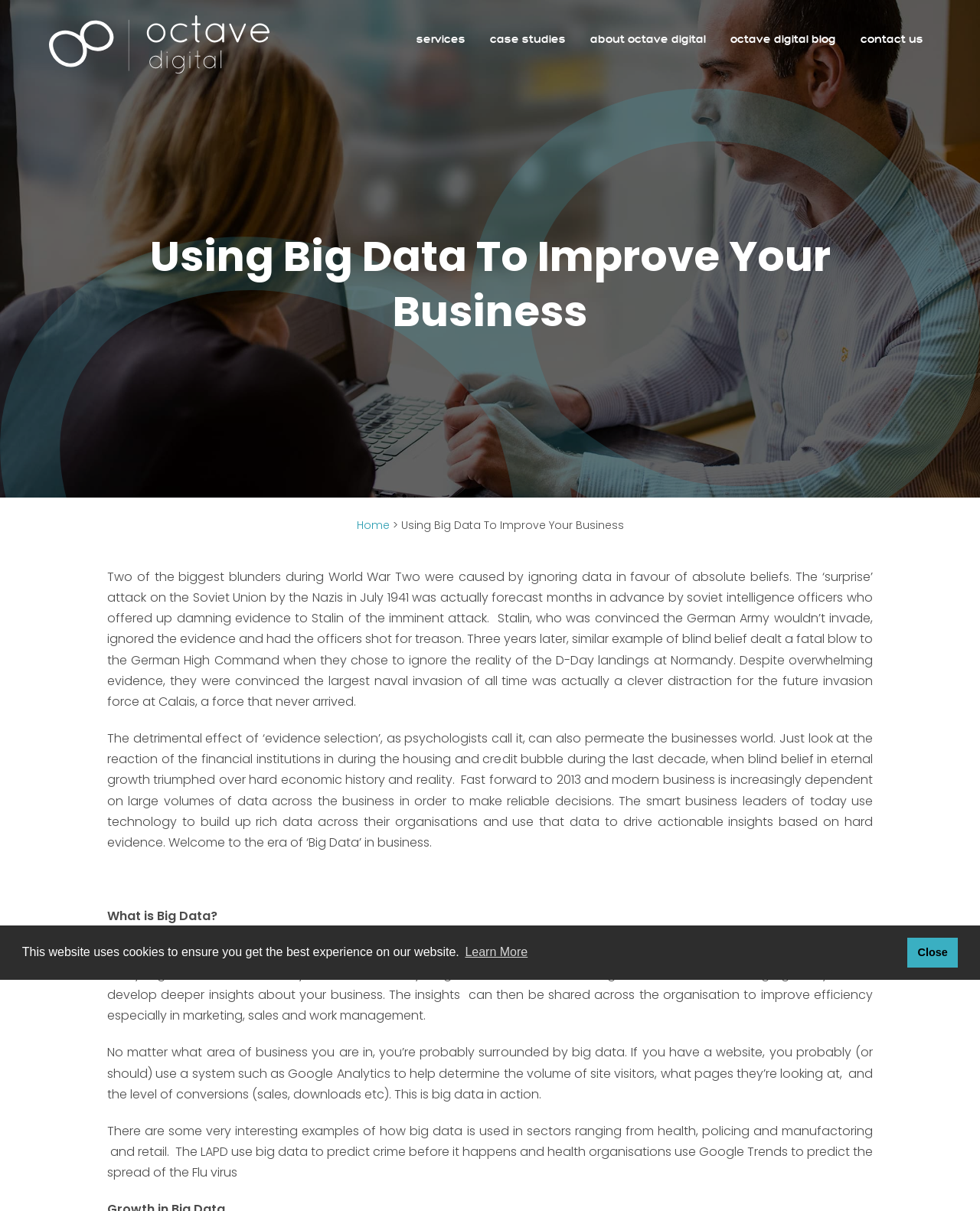Can you look at the image and give a comprehensive answer to the question:
What is the main topic of this webpage?

Based on the content of the webpage, it appears that the main topic is about the importance and application of Big Data in business, with examples from history and various industries.